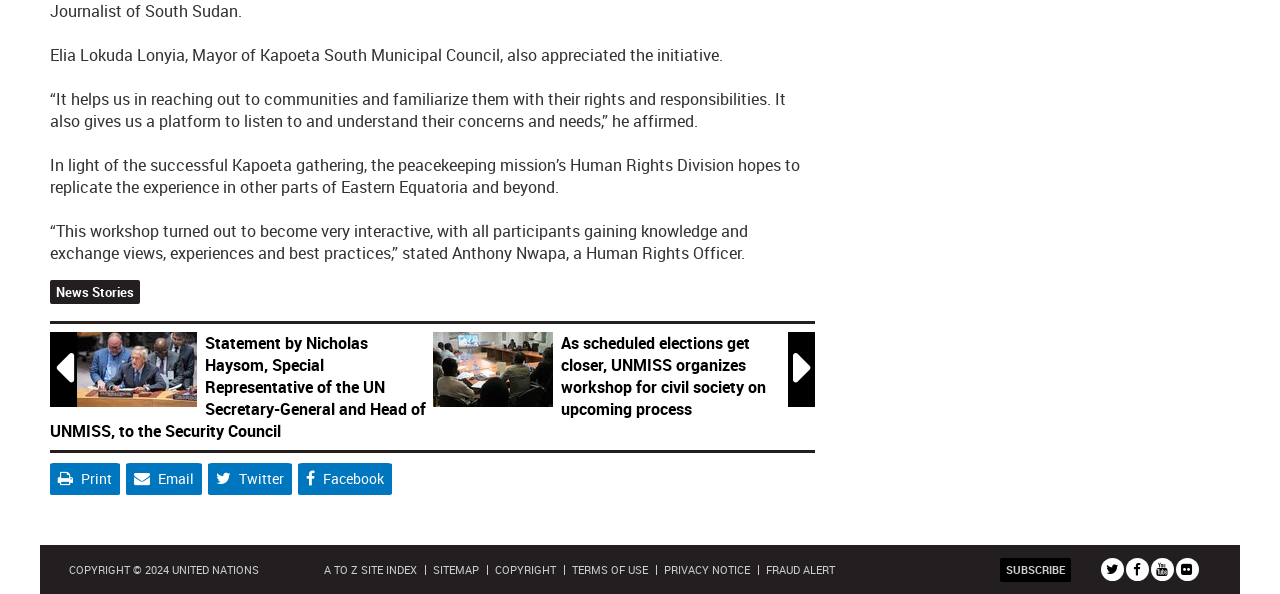Provide a one-word or short-phrase answer to the question:
What is the organization that organized the workshop for civil society on upcoming elections?

UNMISS